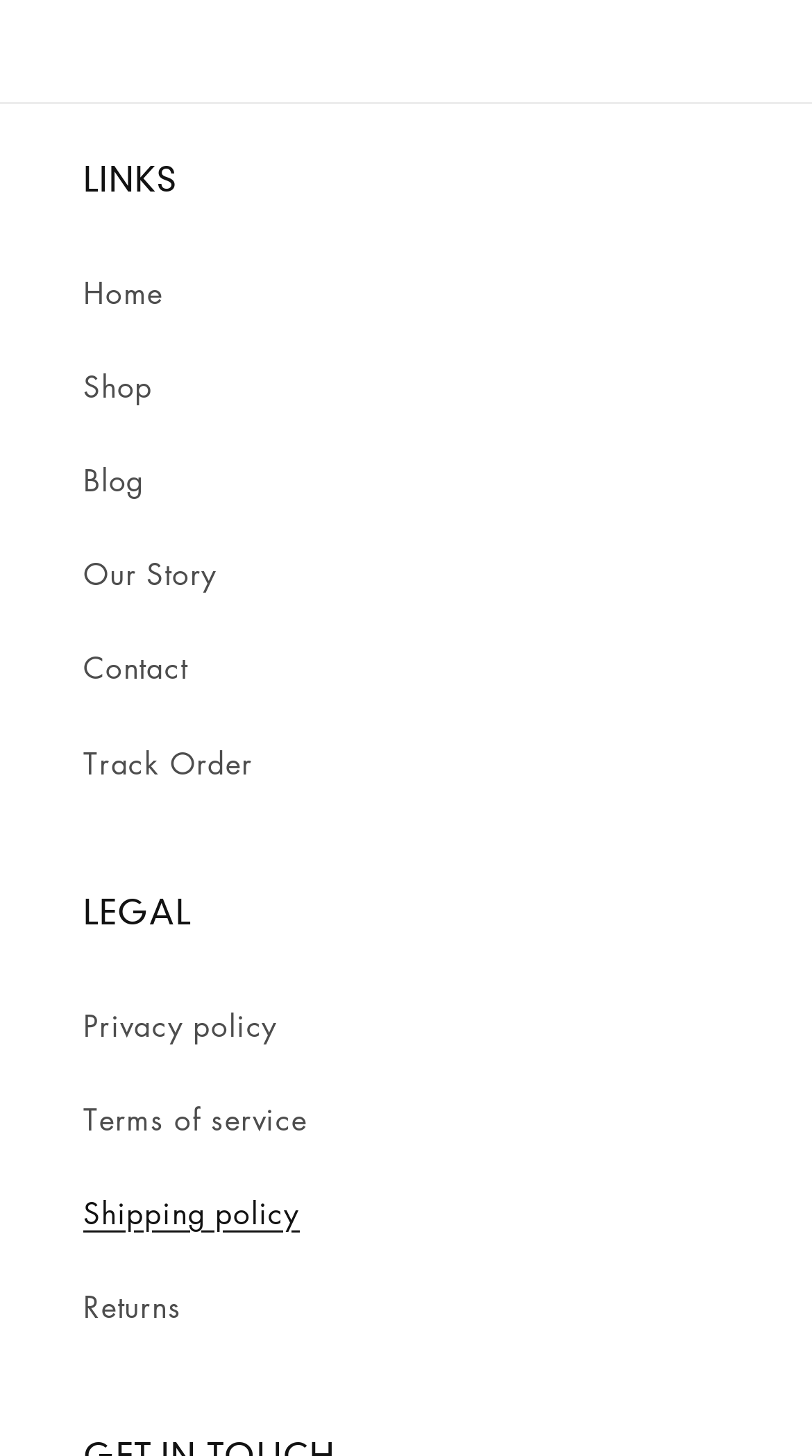Pinpoint the bounding box coordinates of the element you need to click to execute the following instruction: "read the privacy policy". The bounding box should be represented by four float numbers between 0 and 1, in the format [left, top, right, bottom].

[0.103, 0.672, 0.897, 0.736]